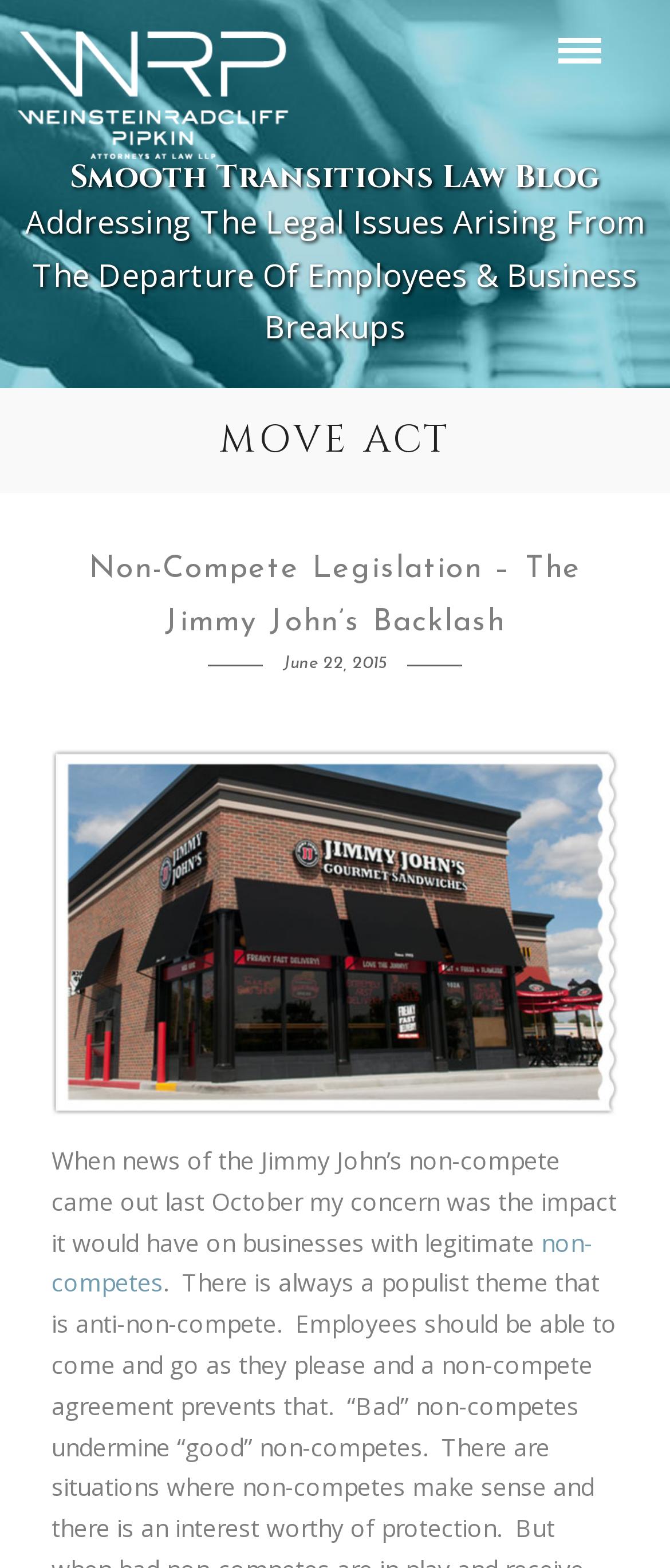Using the provided description non-competes, find the bounding box coordinates for the UI element. Provide the coordinates in (top-left x, top-left y, bottom-right x, bottom-right y) format, ensuring all values are between 0 and 1.

[0.077, 0.783, 0.885, 0.83]